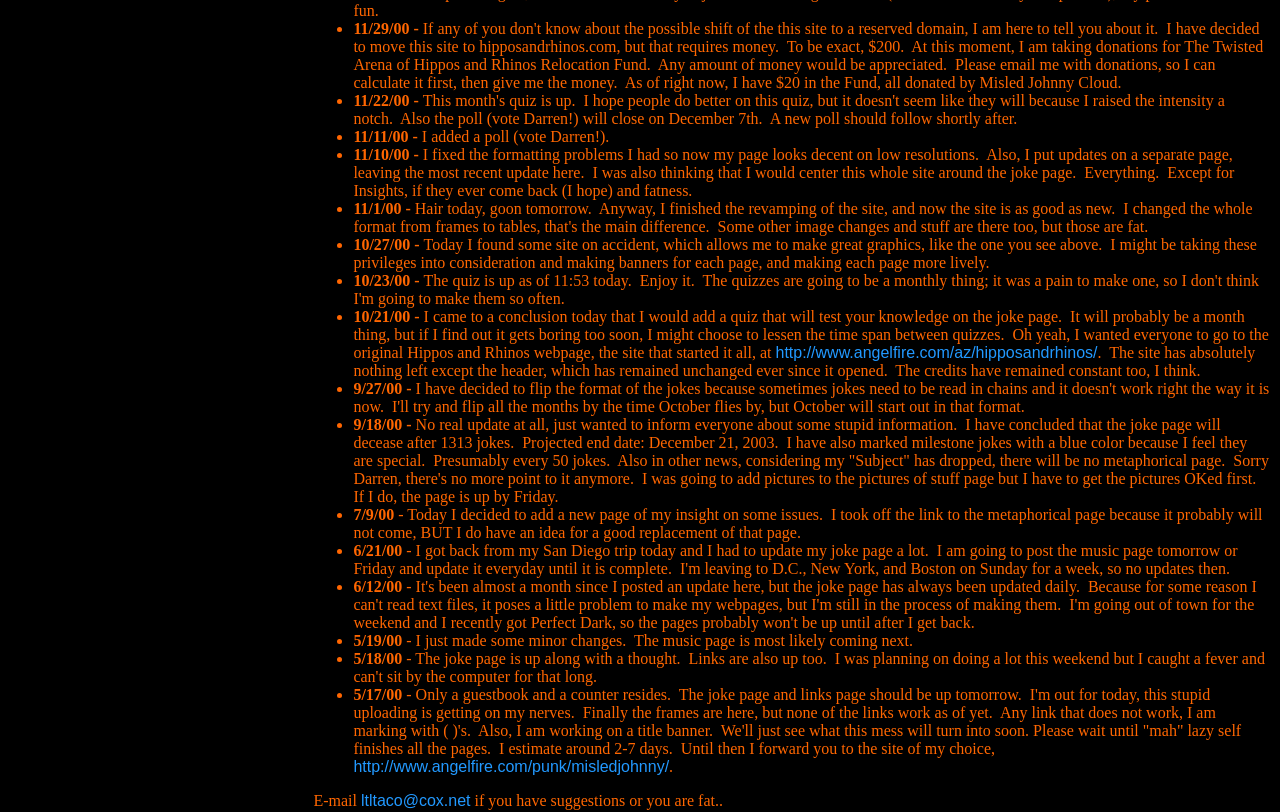Please provide a one-word or short phrase answer to the question:
What is the date of the first update?

11/29/00